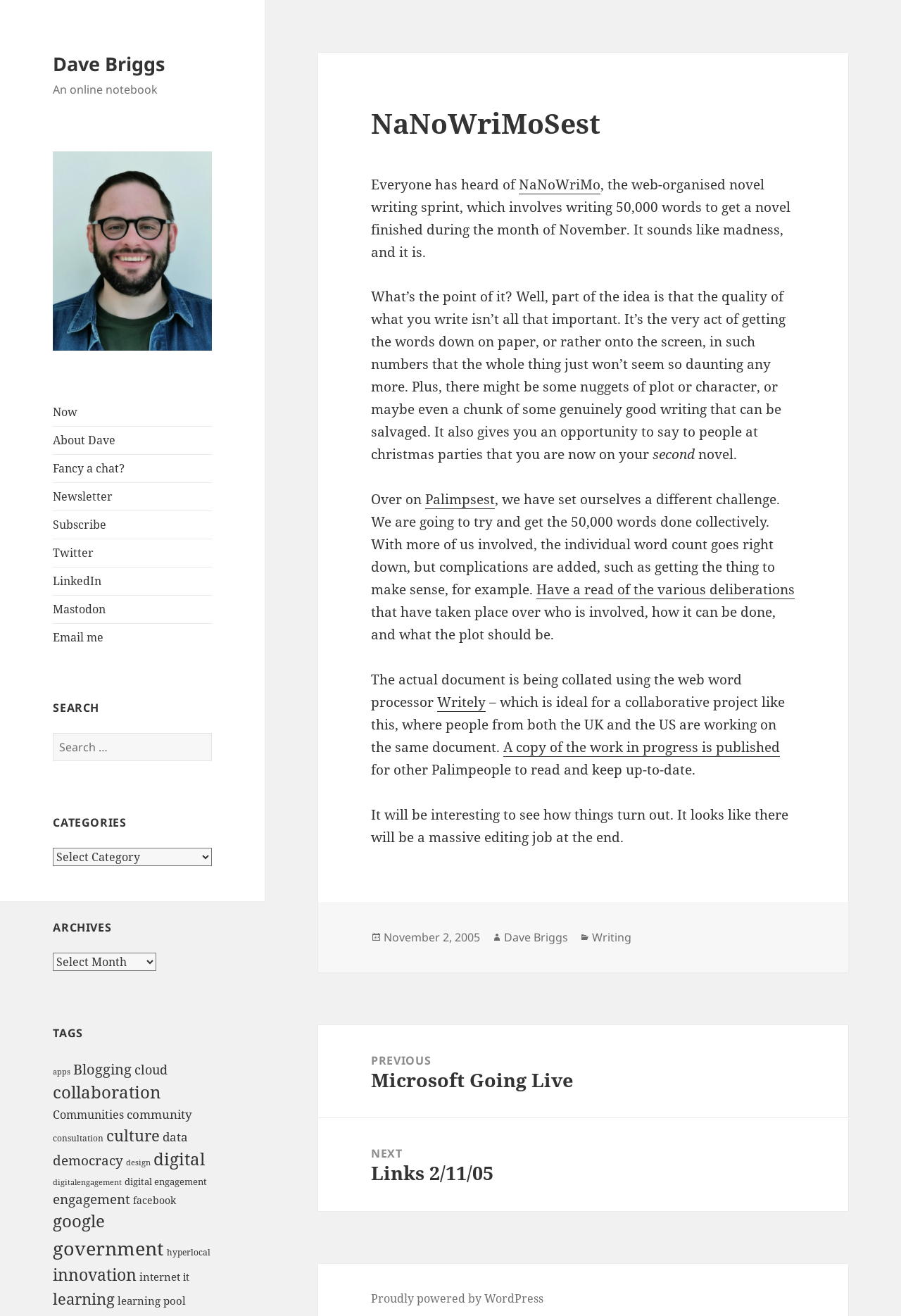Bounding box coordinates are given in the format (top-left x, top-left y, bottom-right x, bottom-right y). All values should be floating point numbers between 0 and 1. Provide the bounding box coordinate for the UI element described as: Fancy a chat?

[0.059, 0.35, 0.139, 0.362]